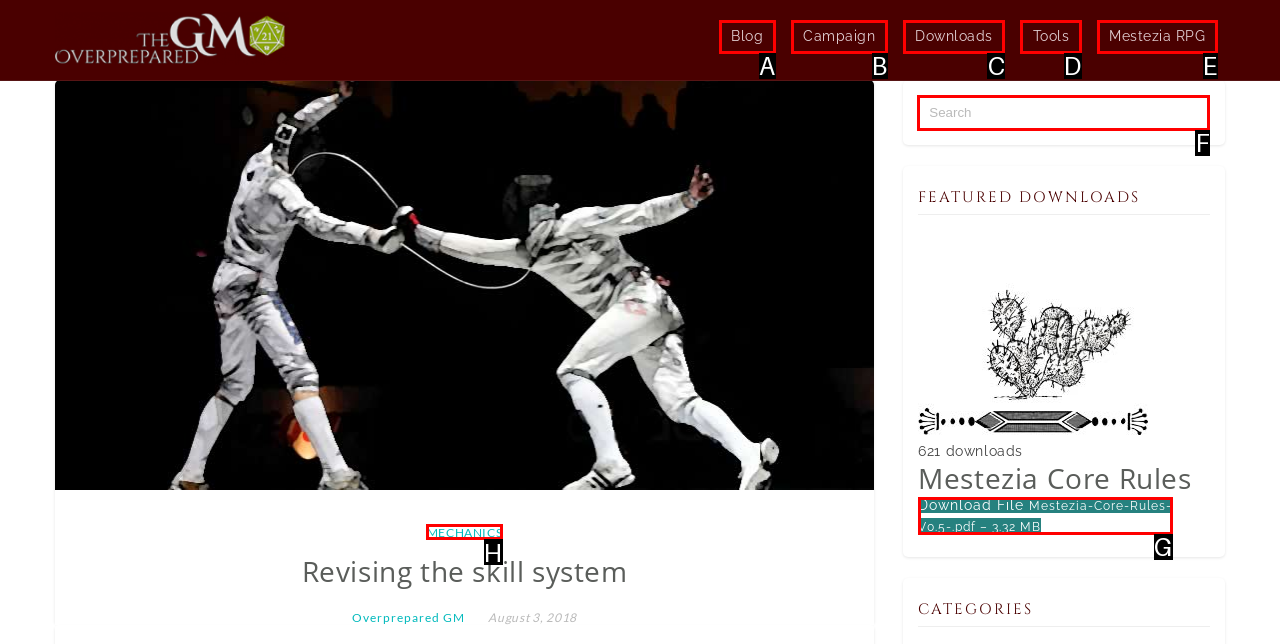Determine which UI element I need to click to achieve the following task: search for something Provide your answer as the letter of the selected option.

F